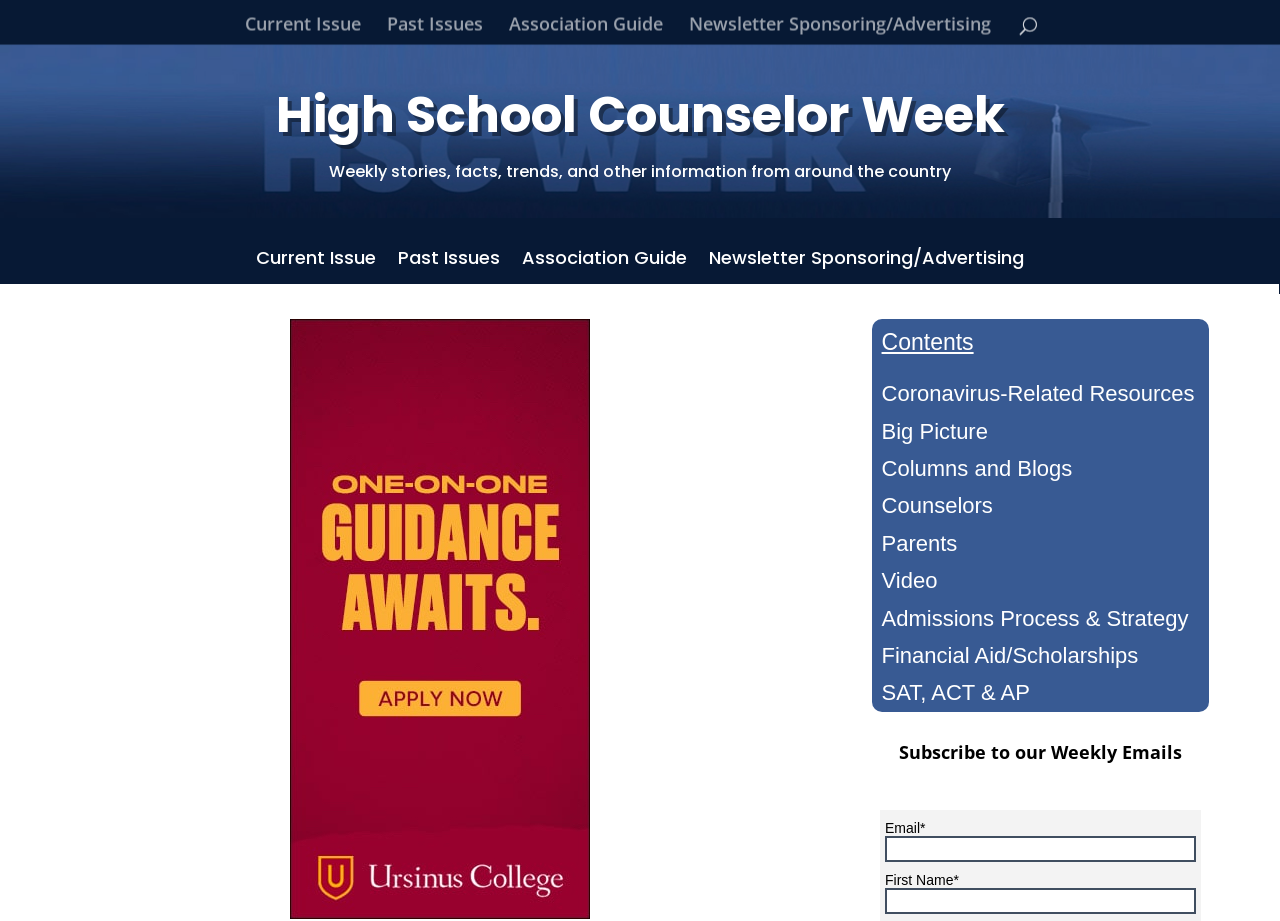Generate the text content of the main headline of the webpage.

High School Counselor Week